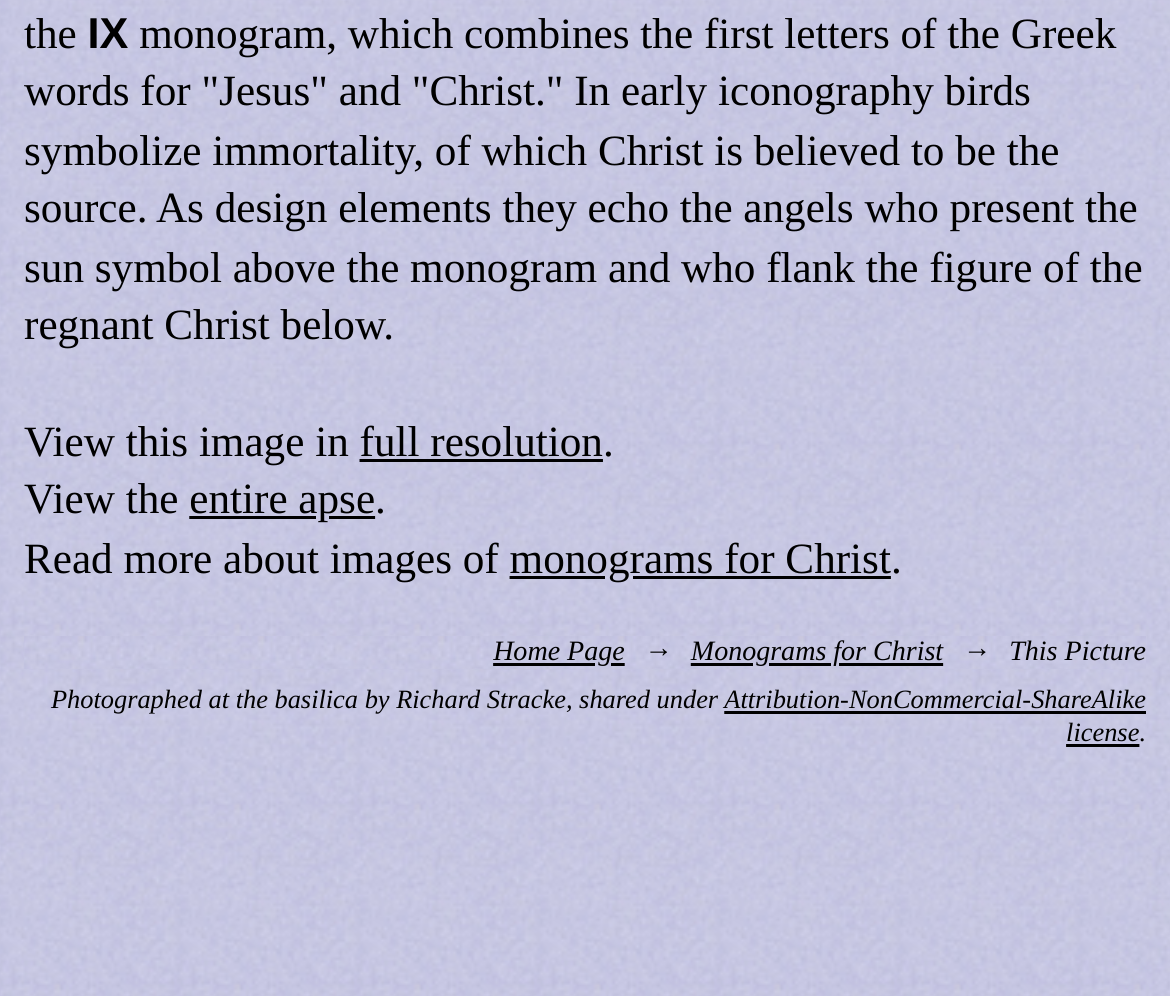Return the bounding box coordinates of the UI element that corresponds to this description: "monograms for Christ". The coordinates must be given as four float numbers in the range of 0 and 1, [left, top, right, bottom].

[0.436, 0.538, 0.761, 0.587]